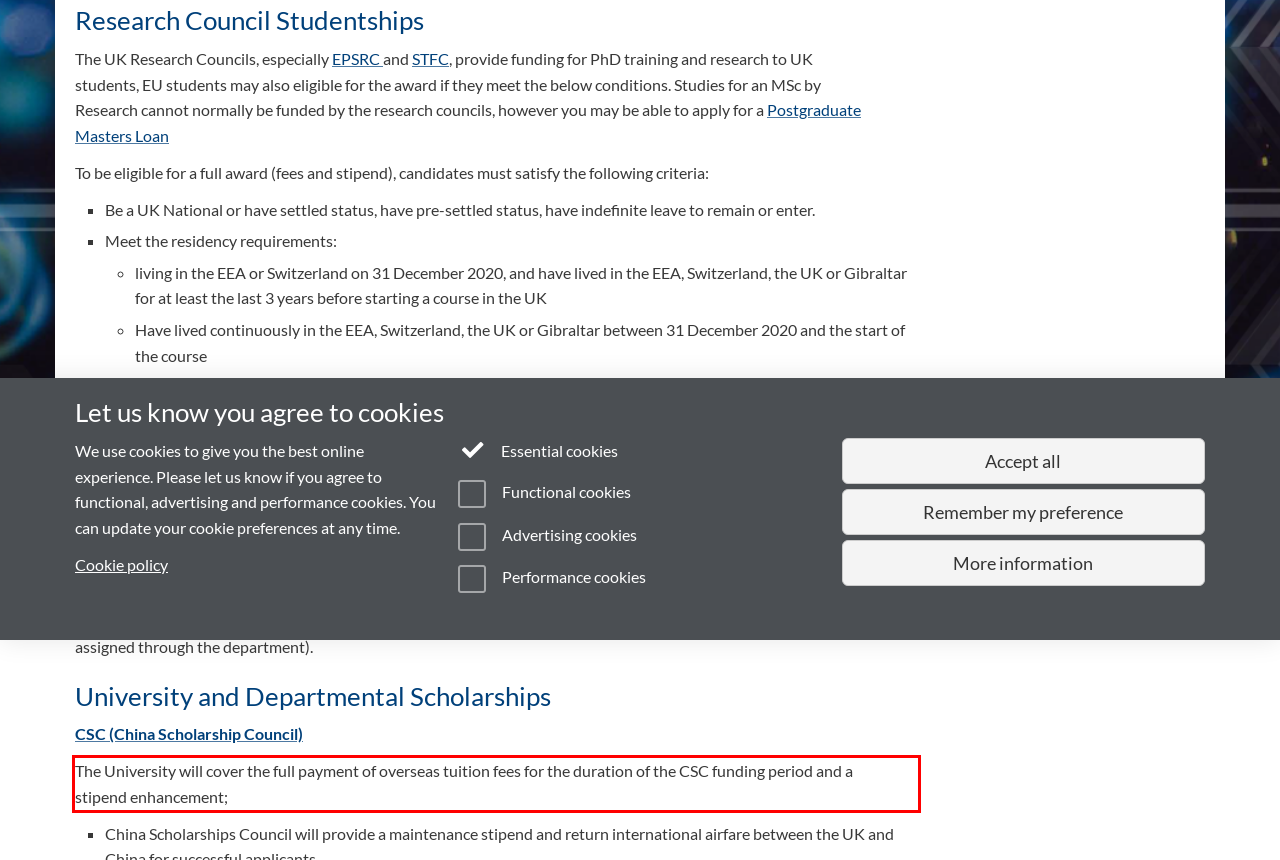The screenshot you have been given contains a UI element surrounded by a red rectangle. Use OCR to read and extract the text inside this red rectangle.

The University will cover the full payment of overseas tuition fees for the duration of the CSC funding period and a stipend enhancement;